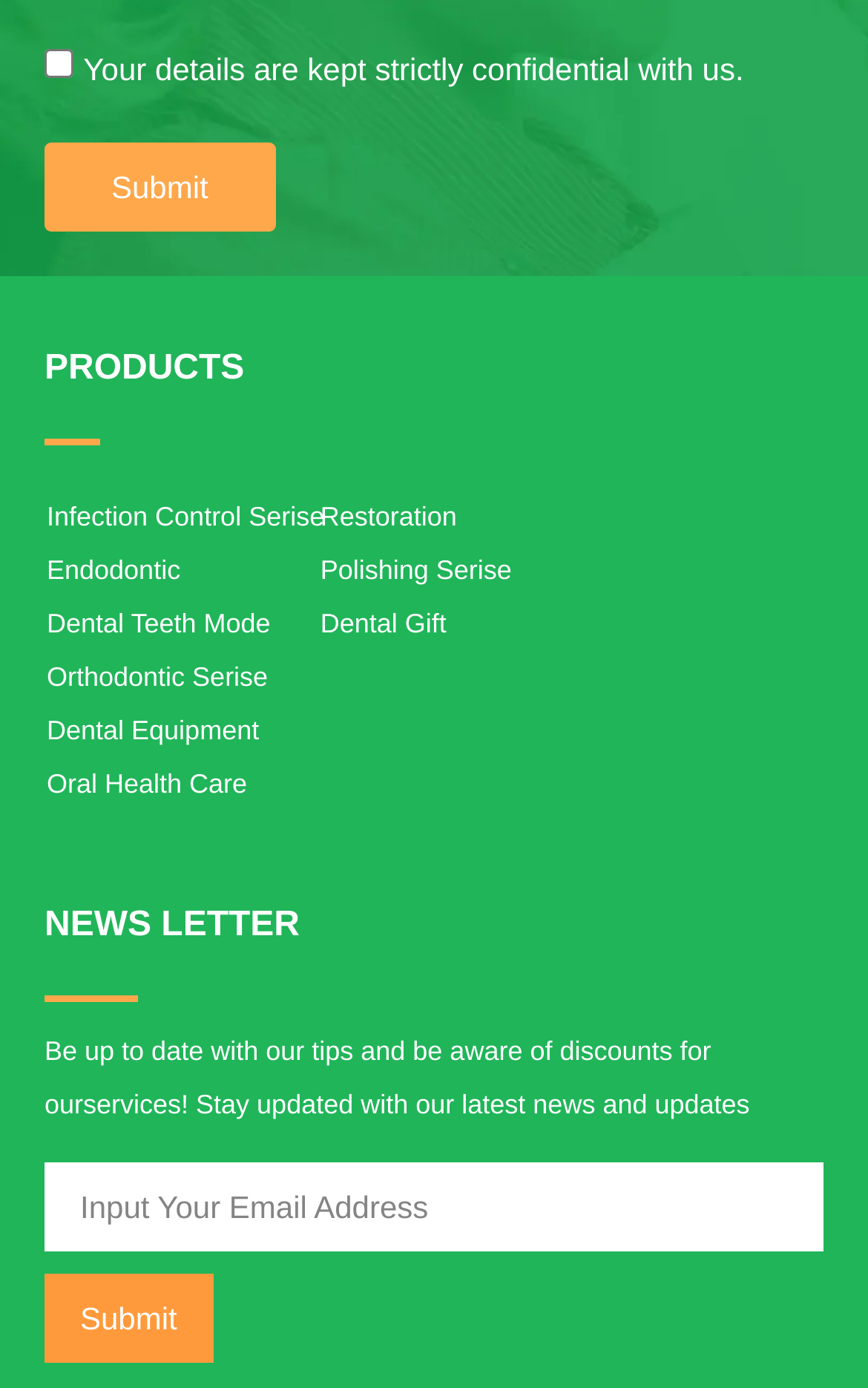Please provide a brief answer to the question using only one word or phrase: 
What is the purpose of the checkbox?

To keep details confidential